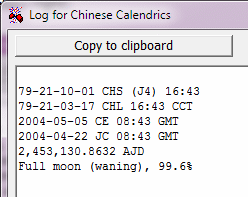Give a one-word or short-phrase answer to the following question: 
What is the phase of the full moon mentioned in the log?

Waning